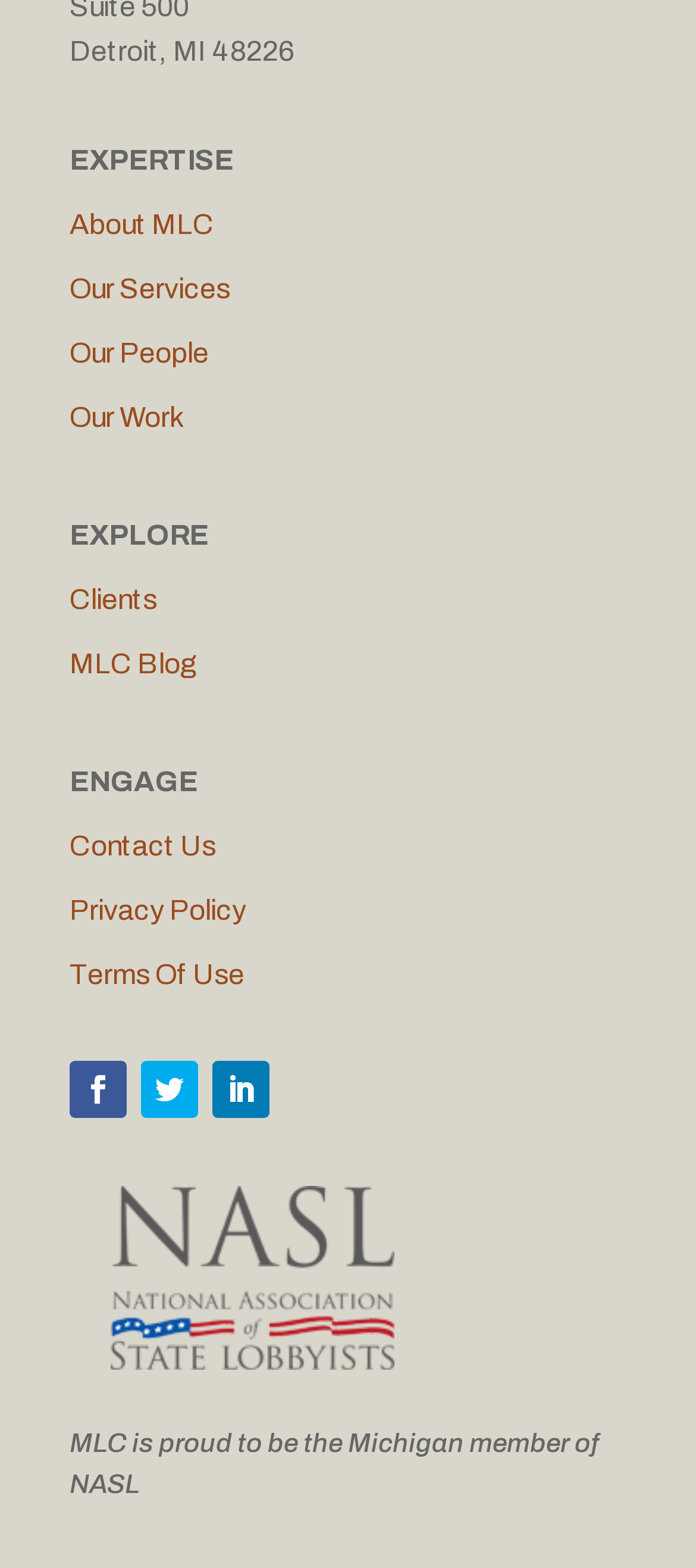What is the address of MLC?
Provide a concise answer using a single word or phrase based on the image.

Detroit, MI 48226